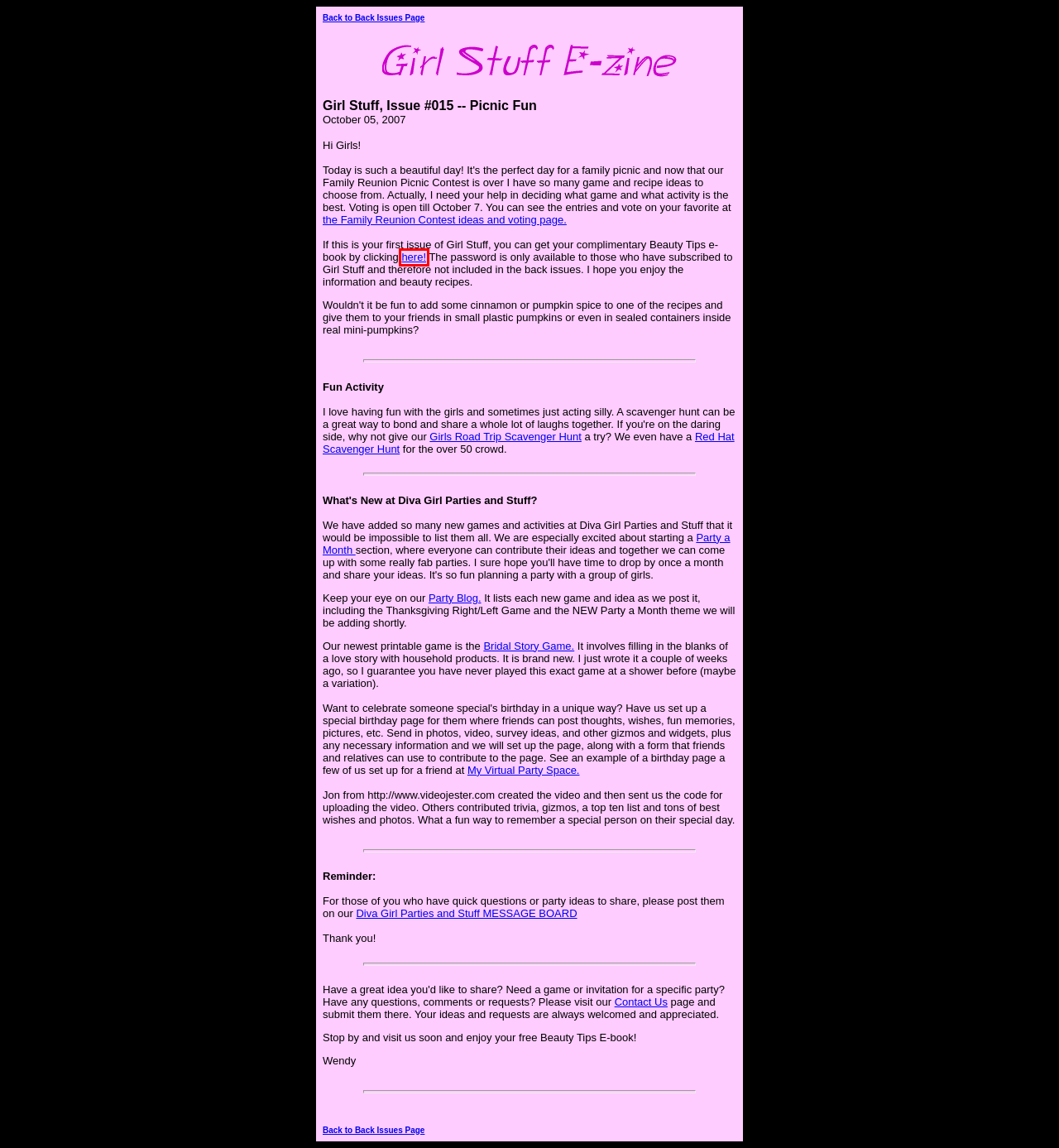Given a screenshot of a webpage with a red bounding box around an element, choose the most appropriate webpage description for the new page displayed after clicking the element within the bounding box. Here are the candidates:
A. Party a Month Planning Center
B. Red Hat Society Scavenger Hunt
C. Girls Road Trip Scavenger Hunt List
D. 65 Family Reunion Ideas | Picnic Games, Ideas, and Recipes
E. Bridal Story Game
F. Free Beauty Tips Ebook
G. Back Issues for Girl Stuff
H. Girl Stuff Party Blog

F